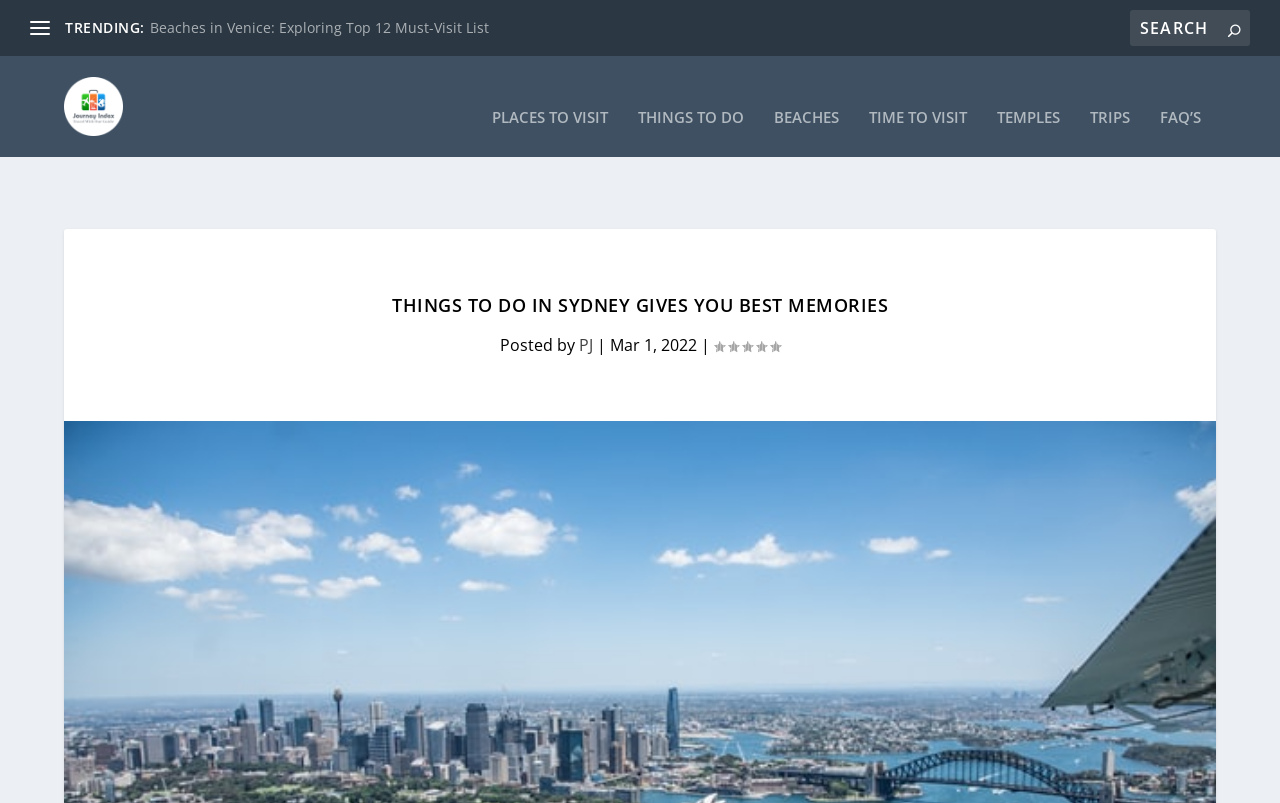Pinpoint the bounding box coordinates of the clickable area necessary to execute the following instruction: "check out THINGS TO DO". The coordinates should be given as four float numbers between 0 and 1, namely [left, top, right, bottom].

[0.498, 0.109, 0.581, 0.169]